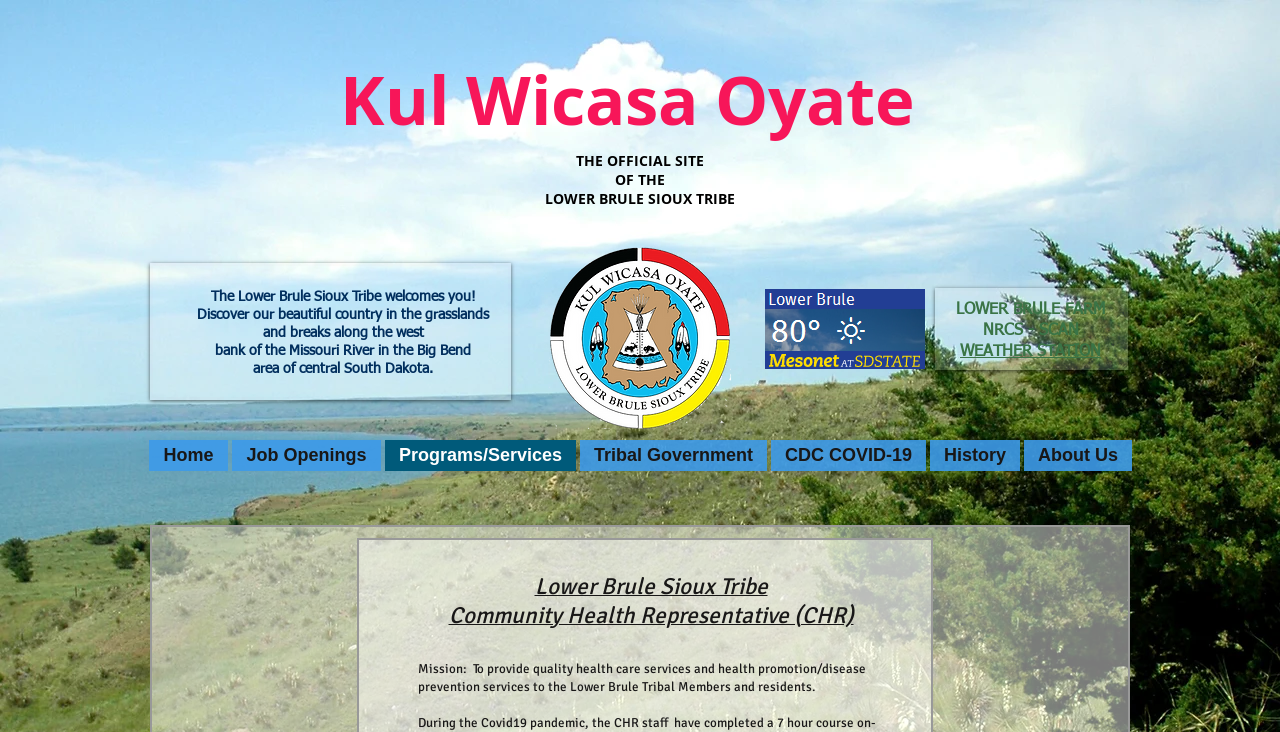Please identify the bounding box coordinates of the region to click in order to complete the task: "Visit Job Openings". The coordinates must be four float numbers between 0 and 1, specified as [left, top, right, bottom].

[0.181, 0.601, 0.298, 0.643]